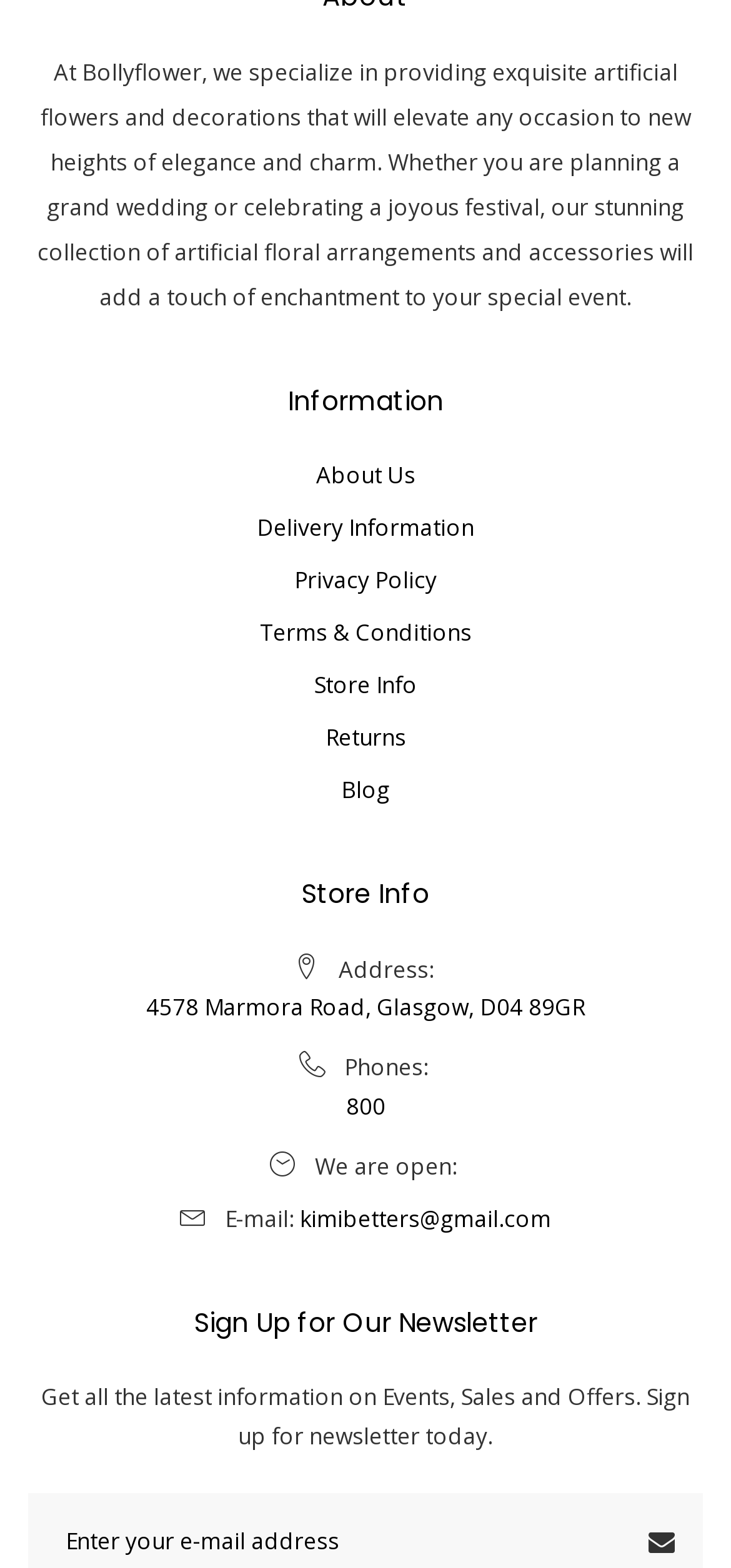Specify the bounding box coordinates of the element's region that should be clicked to achieve the following instruction: "View store address". The bounding box coordinates consist of four float numbers between 0 and 1, in the format [left, top, right, bottom].

[0.2, 0.629, 0.8, 0.658]